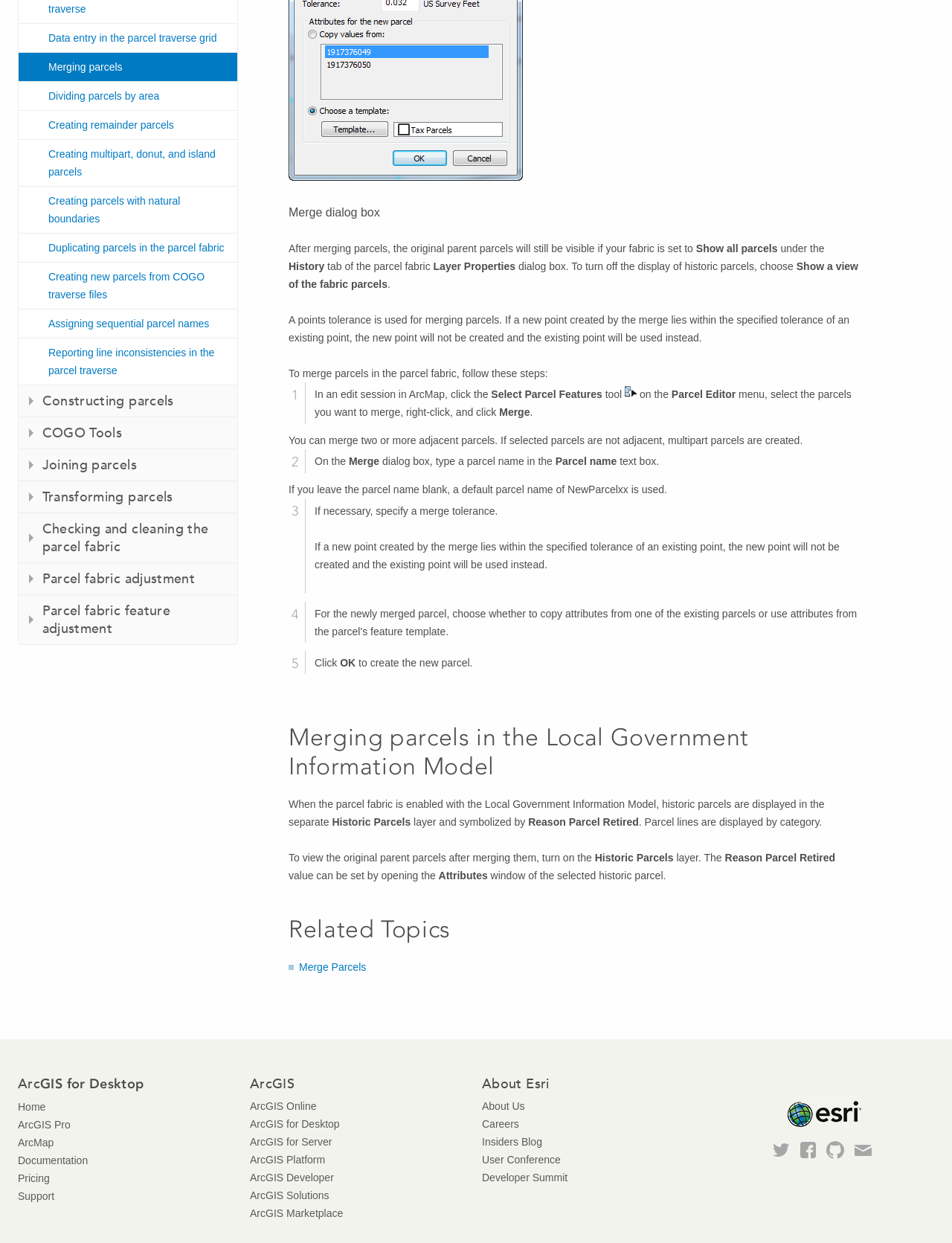Provide the bounding box coordinates, formatted as (top-left x, top-left y, bottom-right x, bottom-right y), with all values being floating point numbers between 0 and 1. Identify the bounding box of the UI element that matches the description: ArcMap

[0.019, 0.915, 0.056, 0.924]